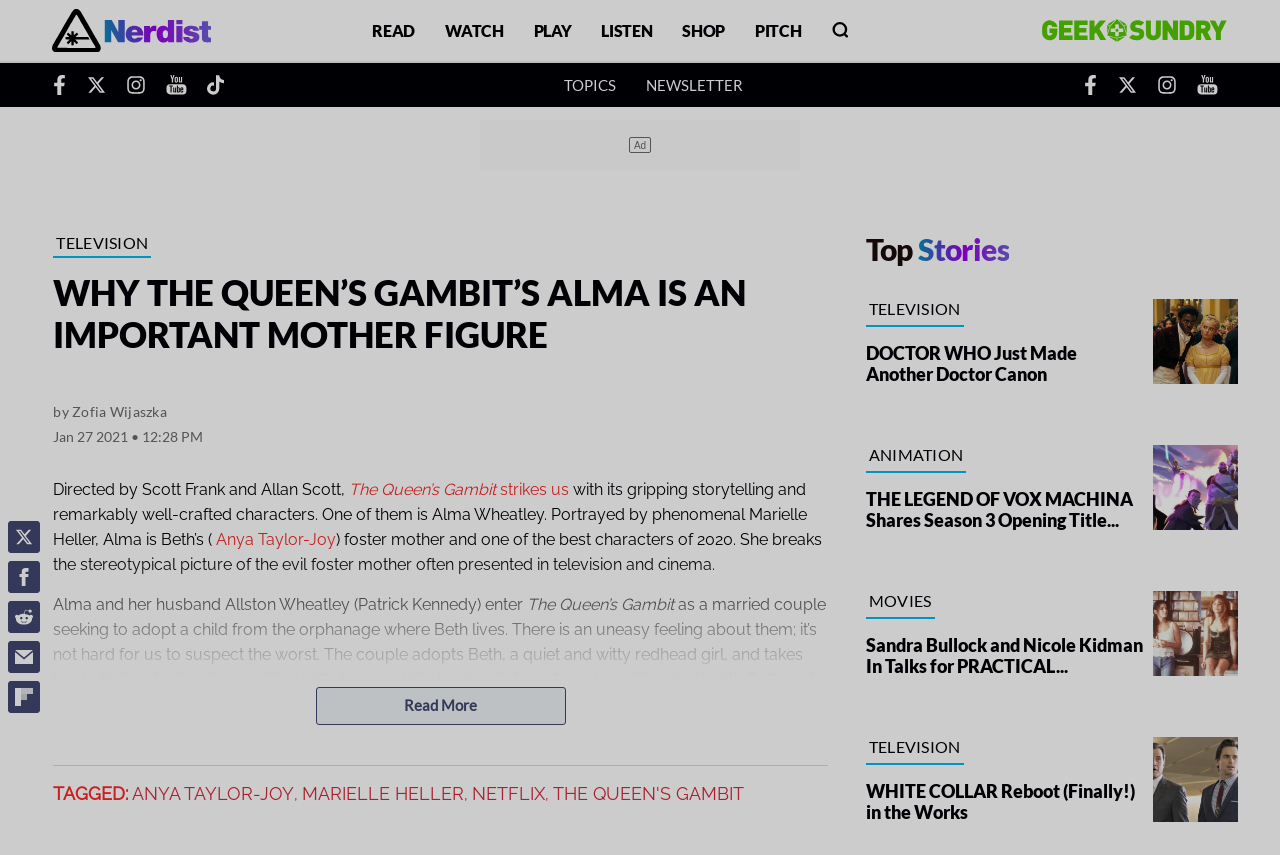Using the provided element description, identify the bounding box coordinates as (top-left x, top-left y, bottom-right x, bottom-right y). Ensure all values are between 0 and 1. Description: Anya Taylor-Joy

[0.169, 0.62, 0.263, 0.642]